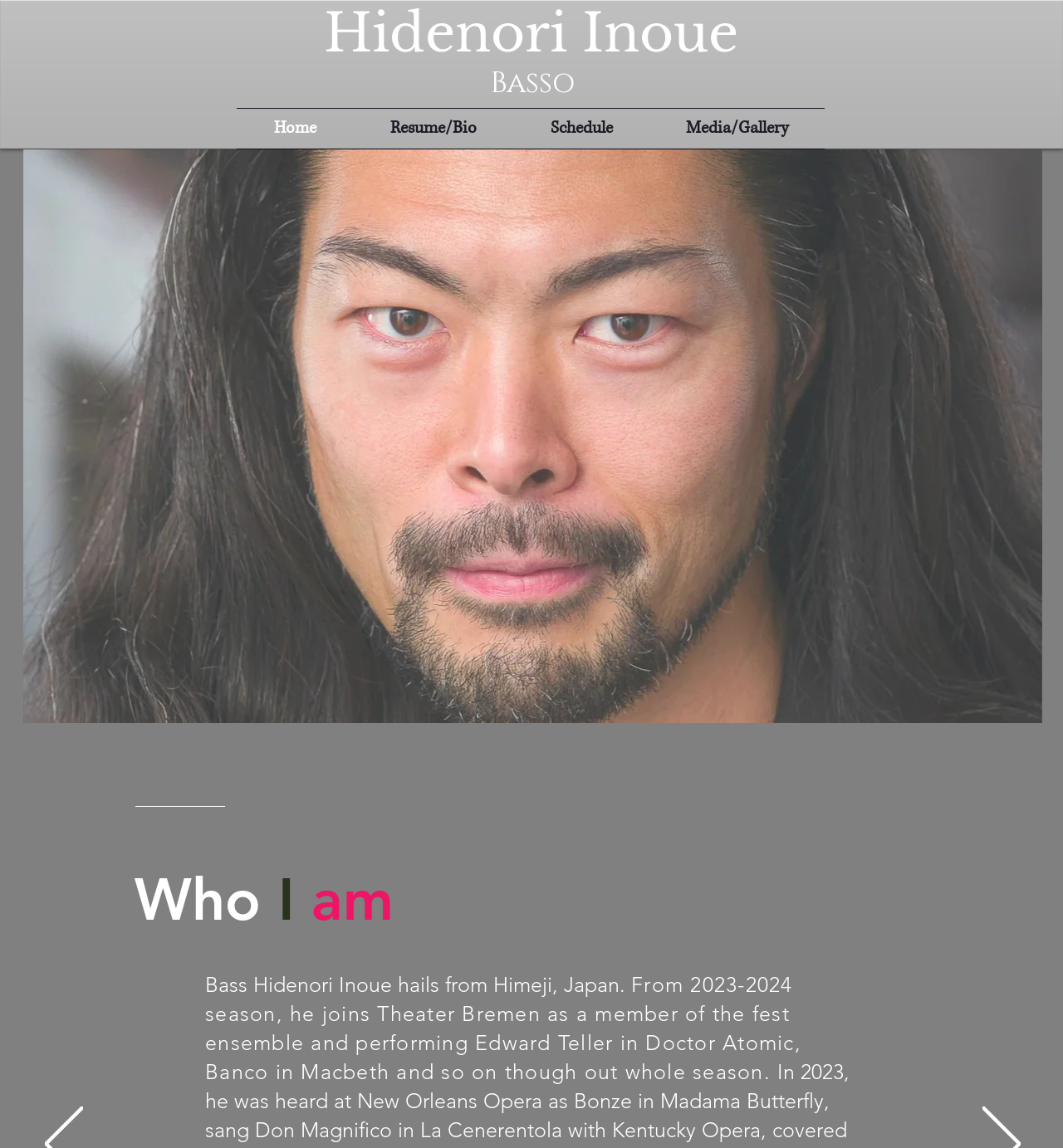Please find the bounding box for the UI component described as follows: "Education".

None